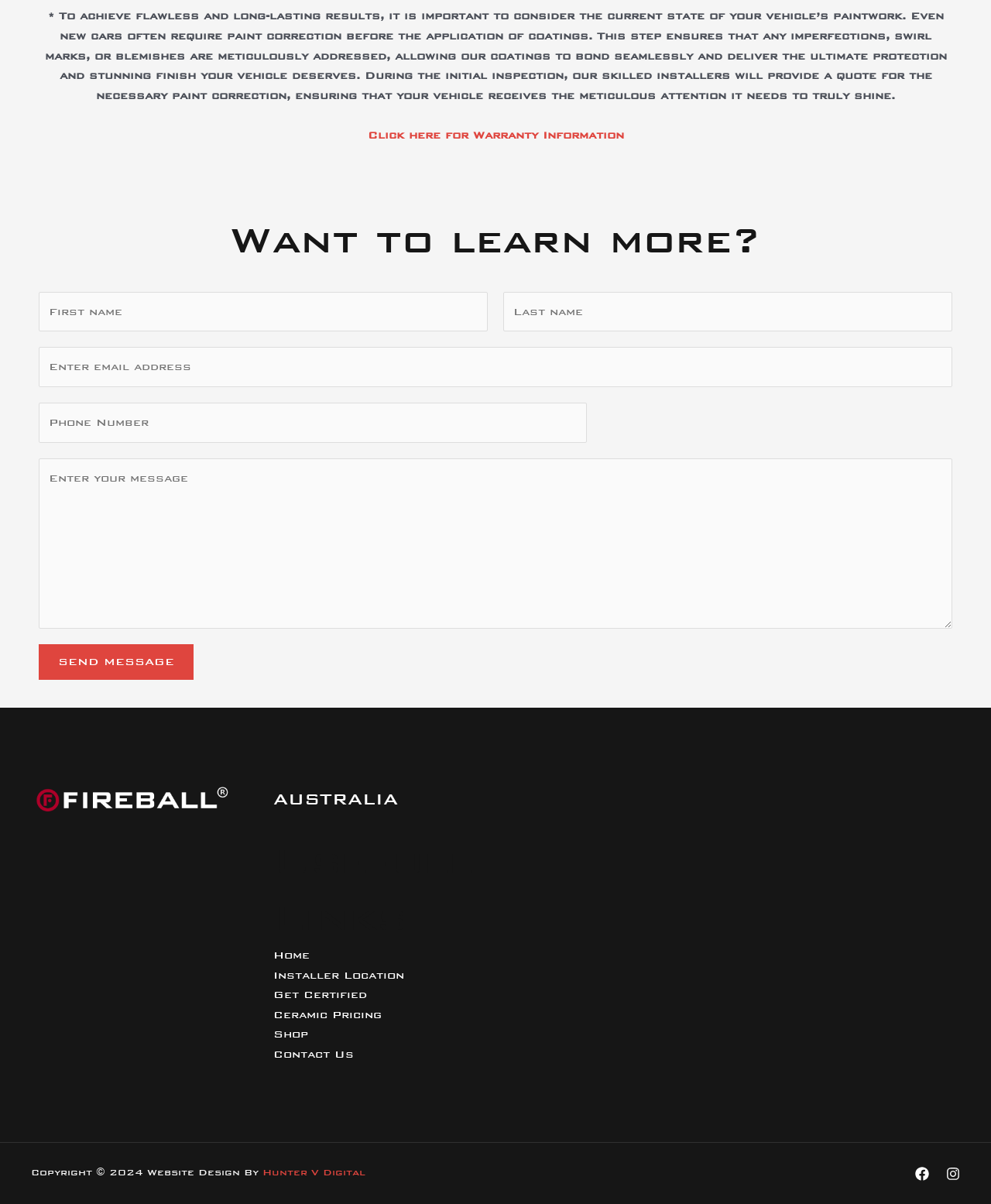Kindly determine the bounding box coordinates for the area that needs to be clicked to execute this instruction: "Click the 'Home' link in the footer".

[0.275, 0.788, 0.312, 0.799]